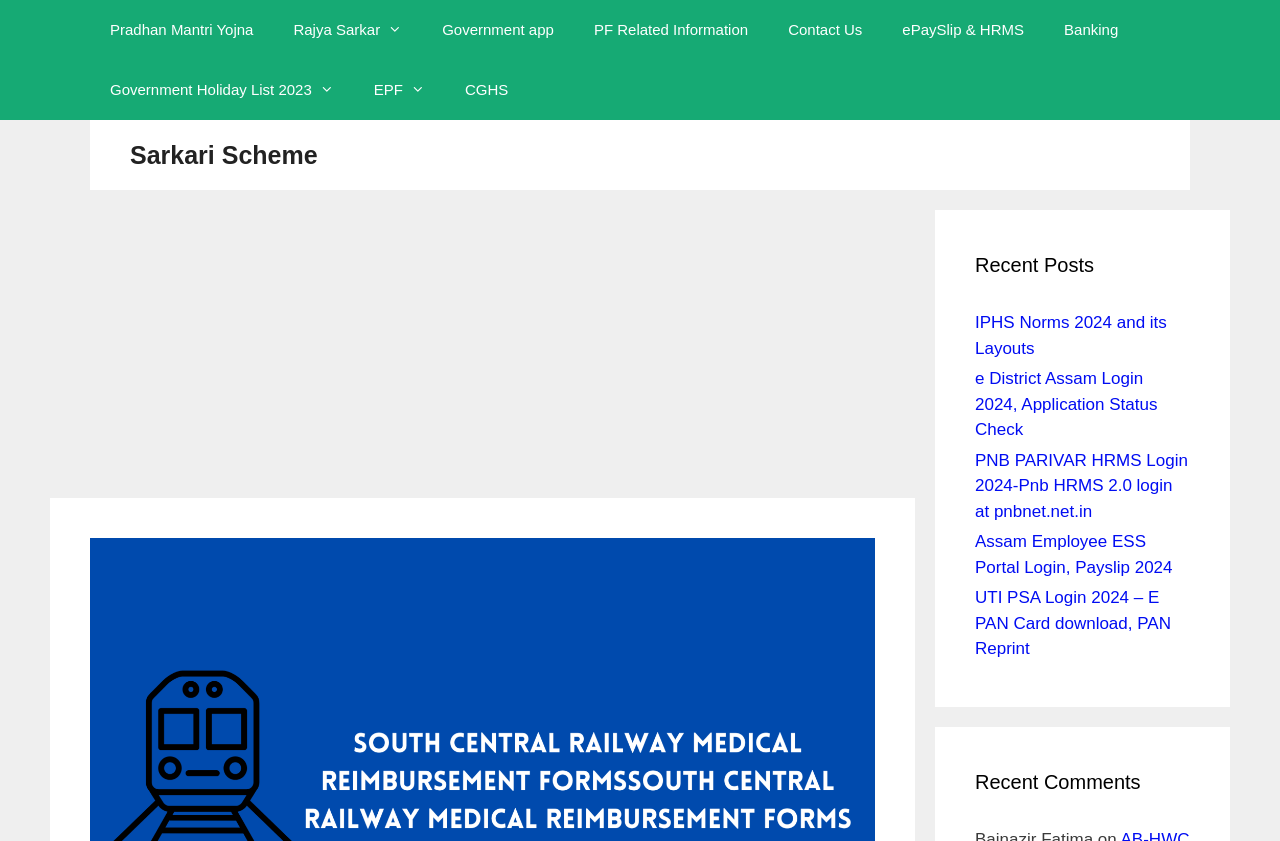Answer the following query with a single word or phrase:
What is the category of the recent posts section?

Government employee resources